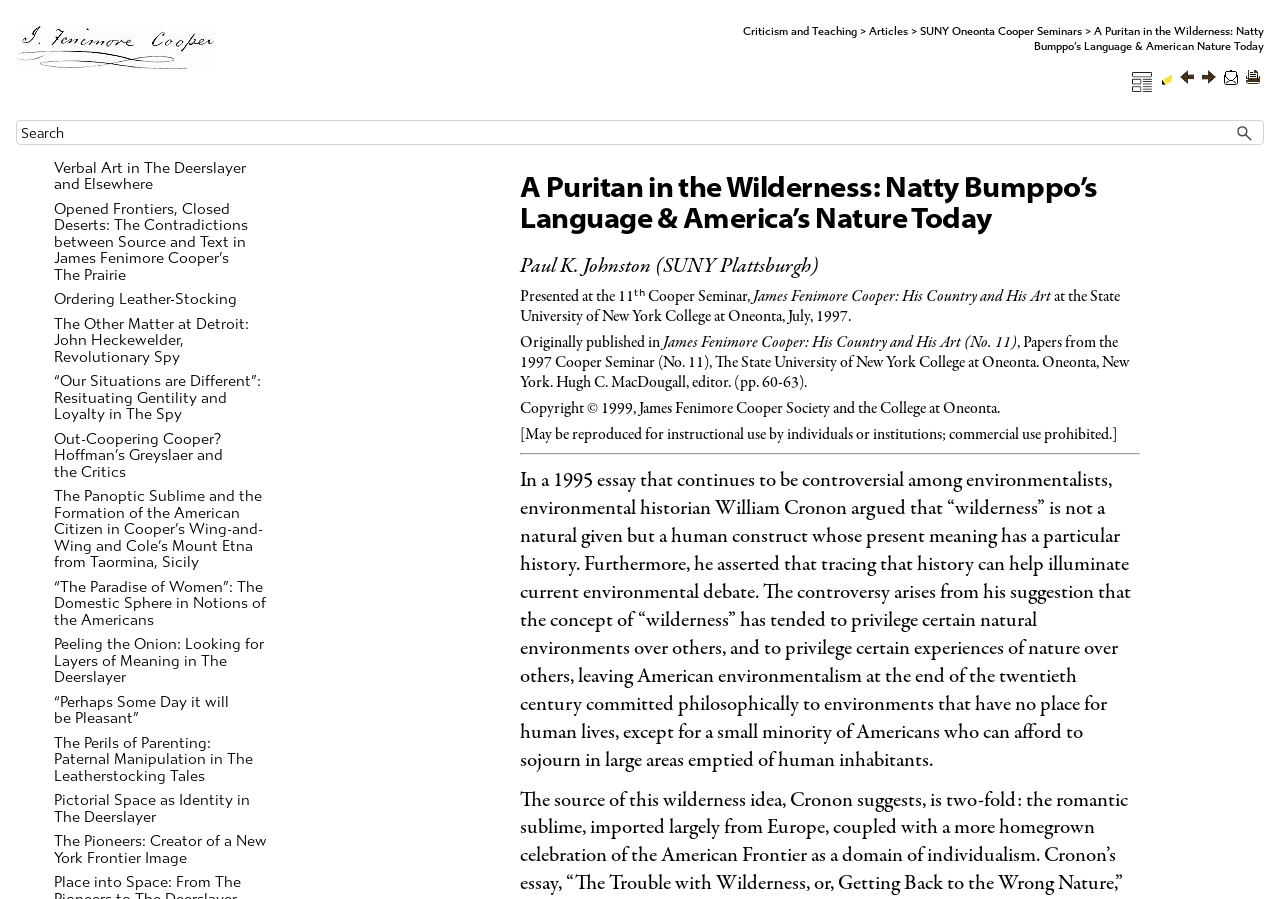Bounding box coordinates are given in the format (top-left x, top-left y, bottom-right x, bottom-right y). All values should be floating point numbers between 0 and 1. Provide the bounding box coordinate for the UI element described as: Submit Search

[0.956, 0.134, 0.988, 0.162]